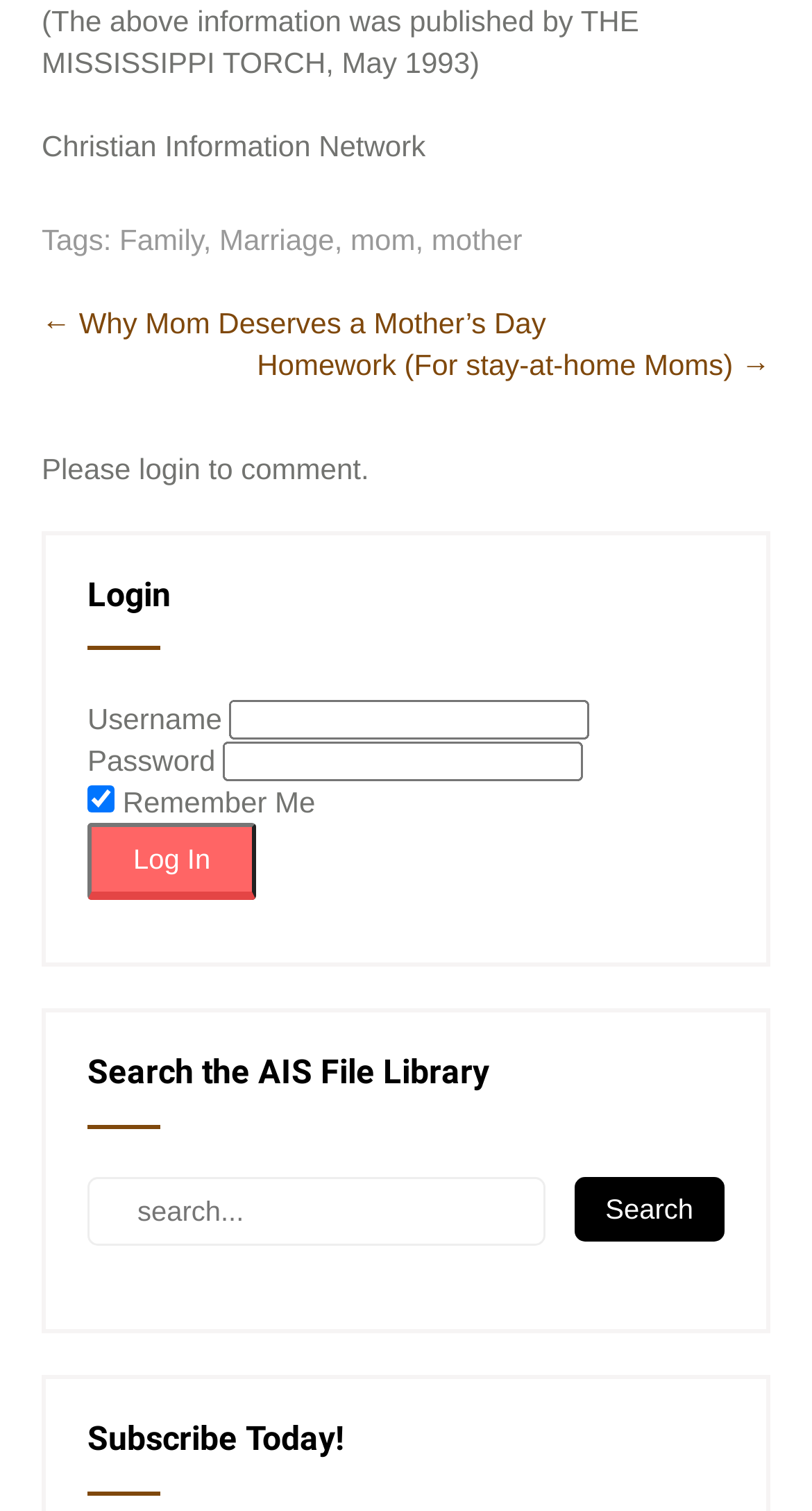Please specify the bounding box coordinates of the area that should be clicked to accomplish the following instruction: "Login with username and password". The coordinates should consist of four float numbers between 0 and 1, i.e., [left, top, right, bottom].

[0.283, 0.464, 0.727, 0.49]